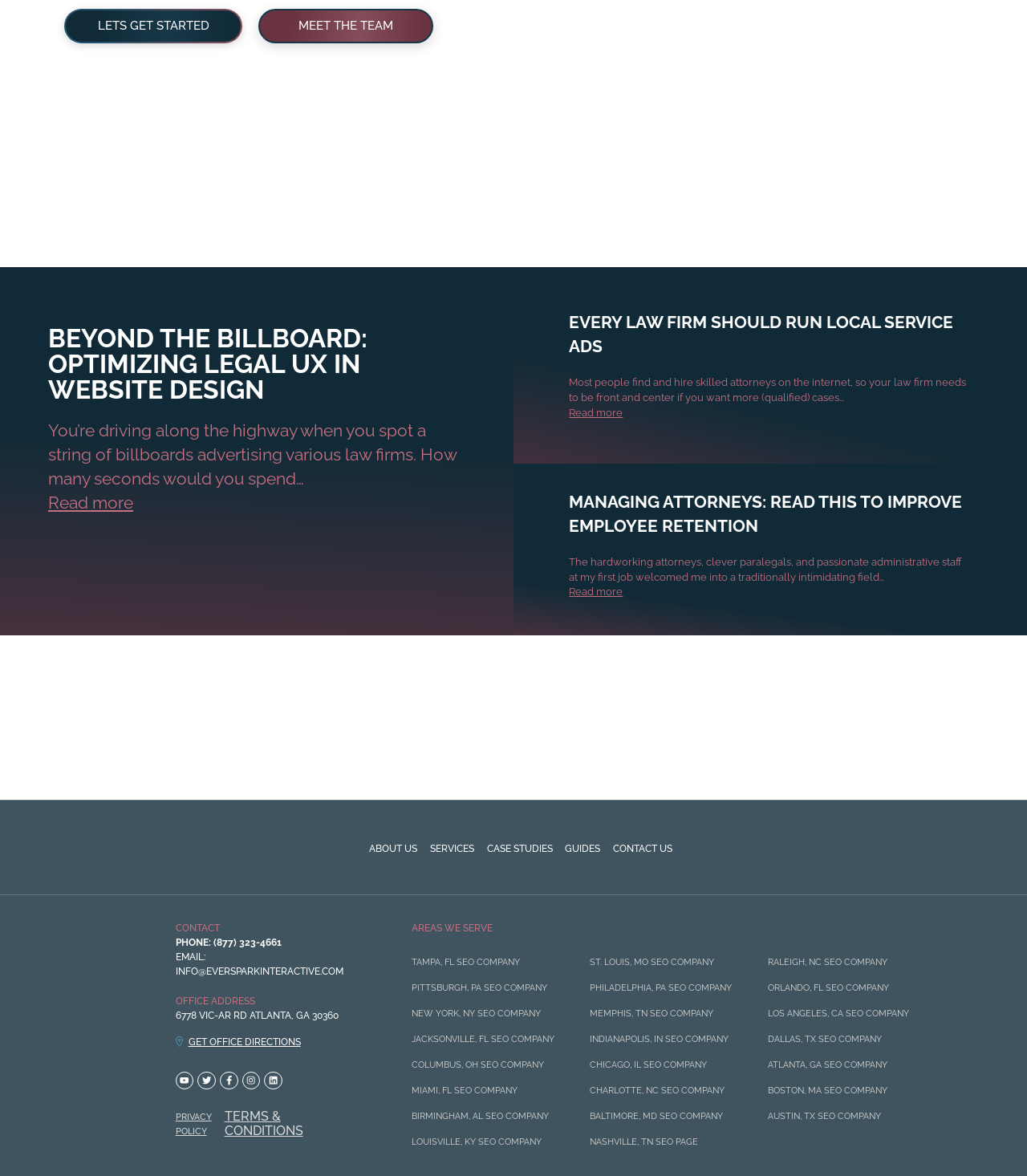How many social media links are there at the bottom of the webpage?
Using the image as a reference, give a one-word or short phrase answer.

5